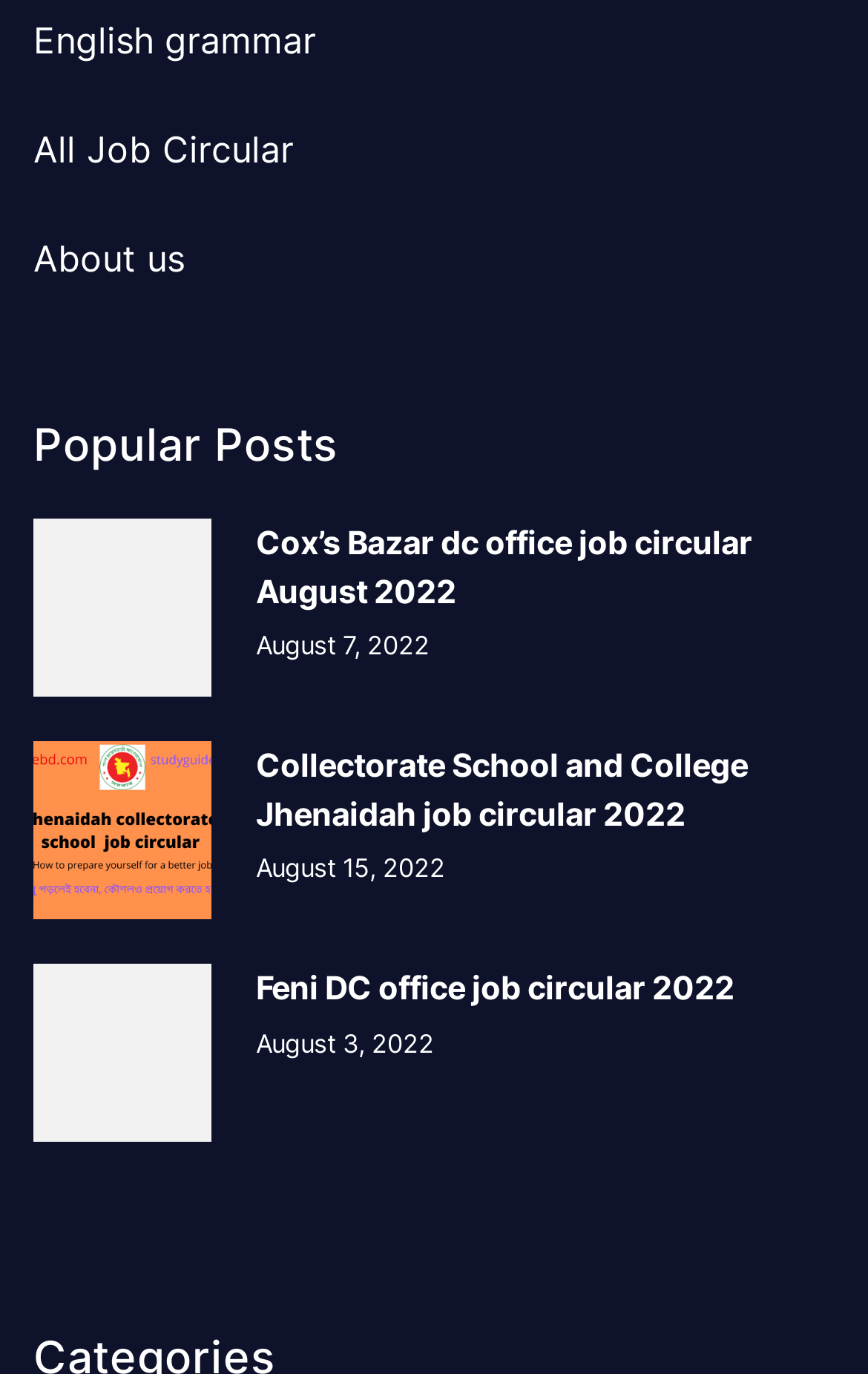Locate the bounding box coordinates of the clickable element to fulfill the following instruction: "View English grammar". Provide the coordinates as four float numbers between 0 and 1 in the format [left, top, right, bottom].

[0.038, 0.017, 0.364, 0.042]